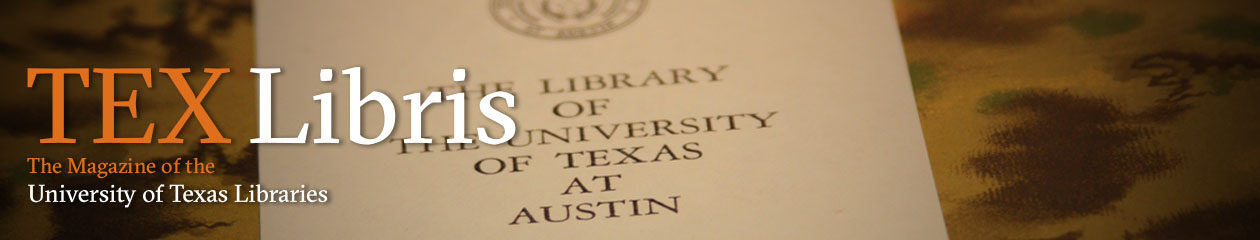Please reply to the following question with a single word or a short phrase:
What kind of tones are hinted at in the background?

earthy tones